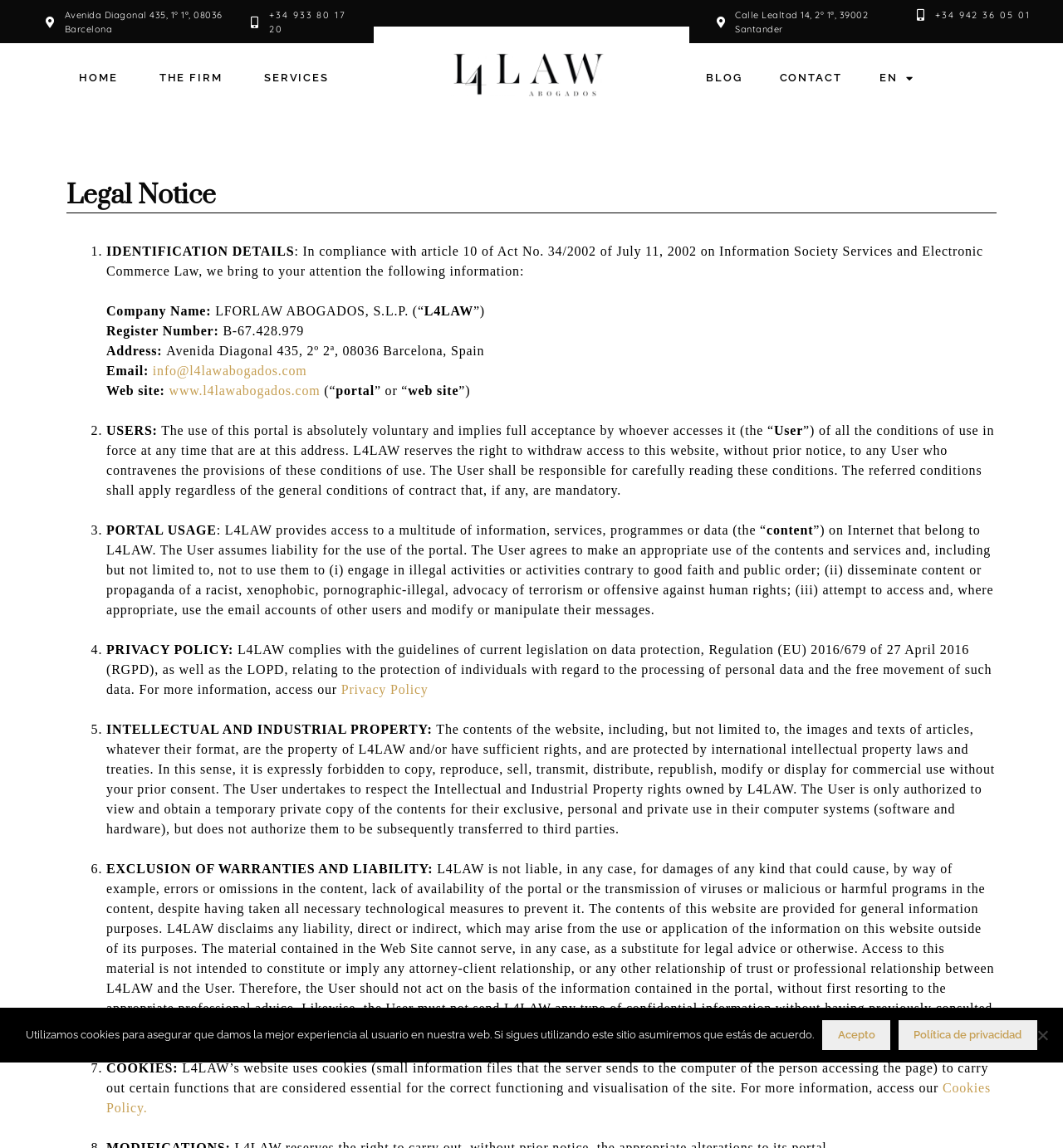Predict the bounding box coordinates of the UI element that matches this description: "BLOG". The coordinates should be in the format [left, top, right, bottom] with each value between 0 and 1.

[0.648, 0.056, 0.714, 0.08]